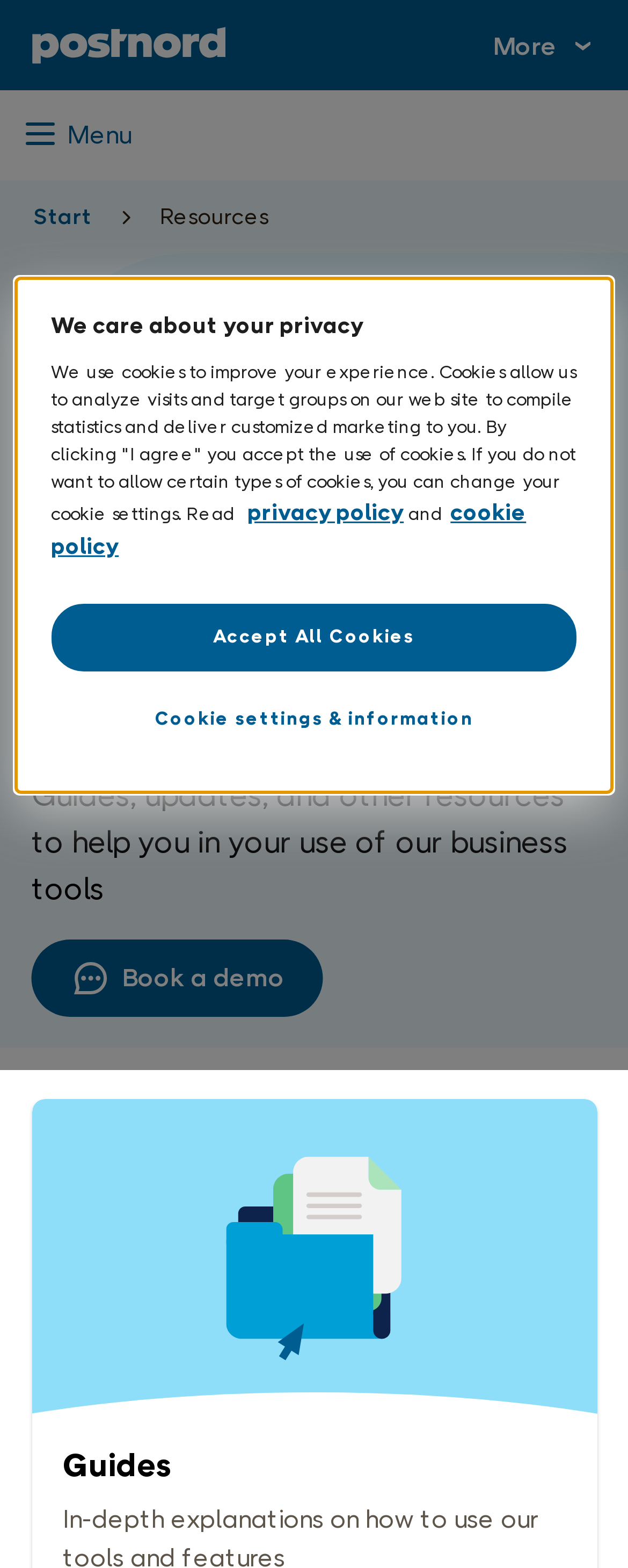What is the main purpose of this webpage?
Give a thorough and detailed response to the question.

Based on the webpage's structure and content, it appears to be a resource hub for users of Portal Business, providing guides, updates, and other resources to help them in their use of the business tools.